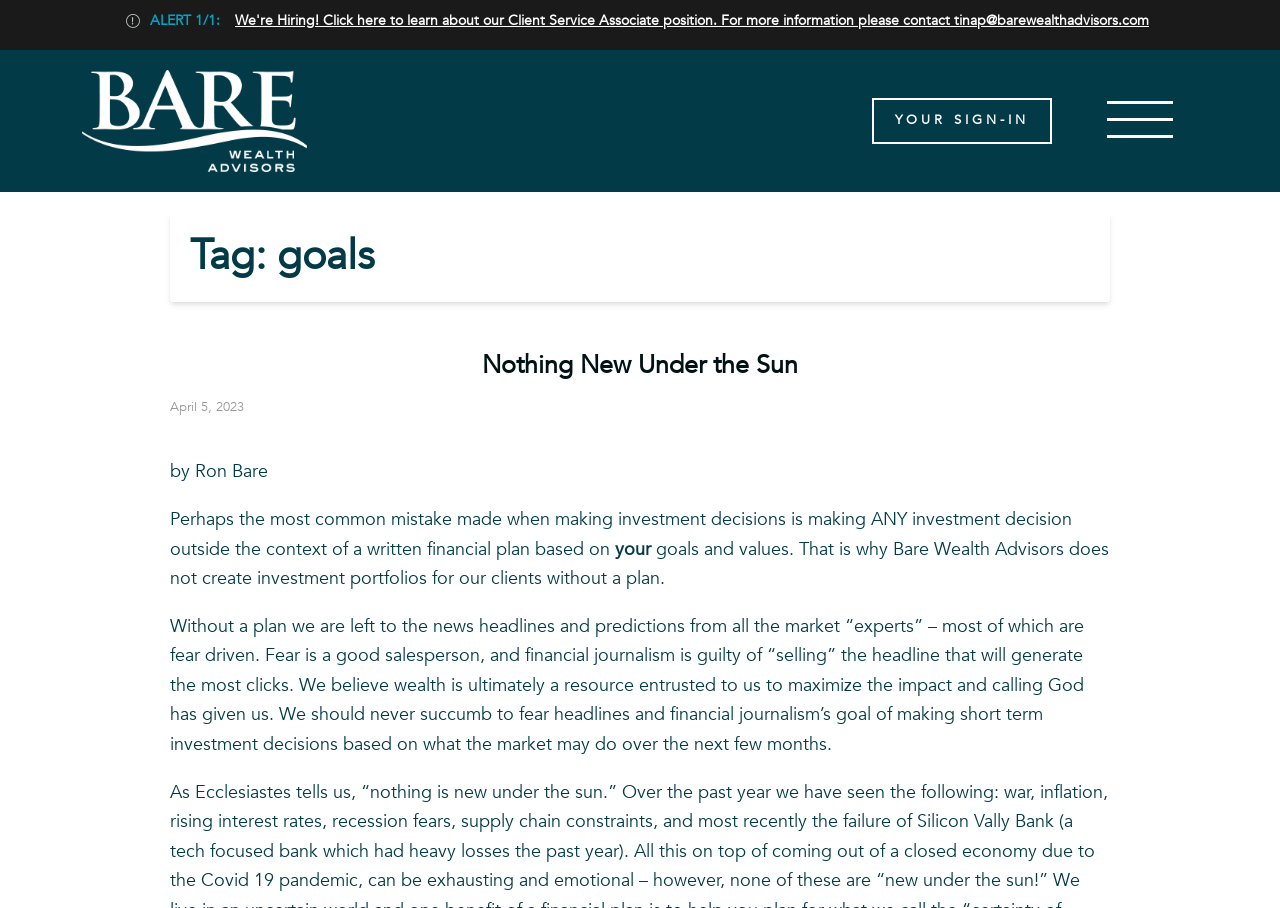Locate the bounding box coordinates of the UI element described by: "Nothing New Under the Sun". Provide the coordinates as four float numbers between 0 and 1, formatted as [left, top, right, bottom].

[0.377, 0.383, 0.623, 0.421]